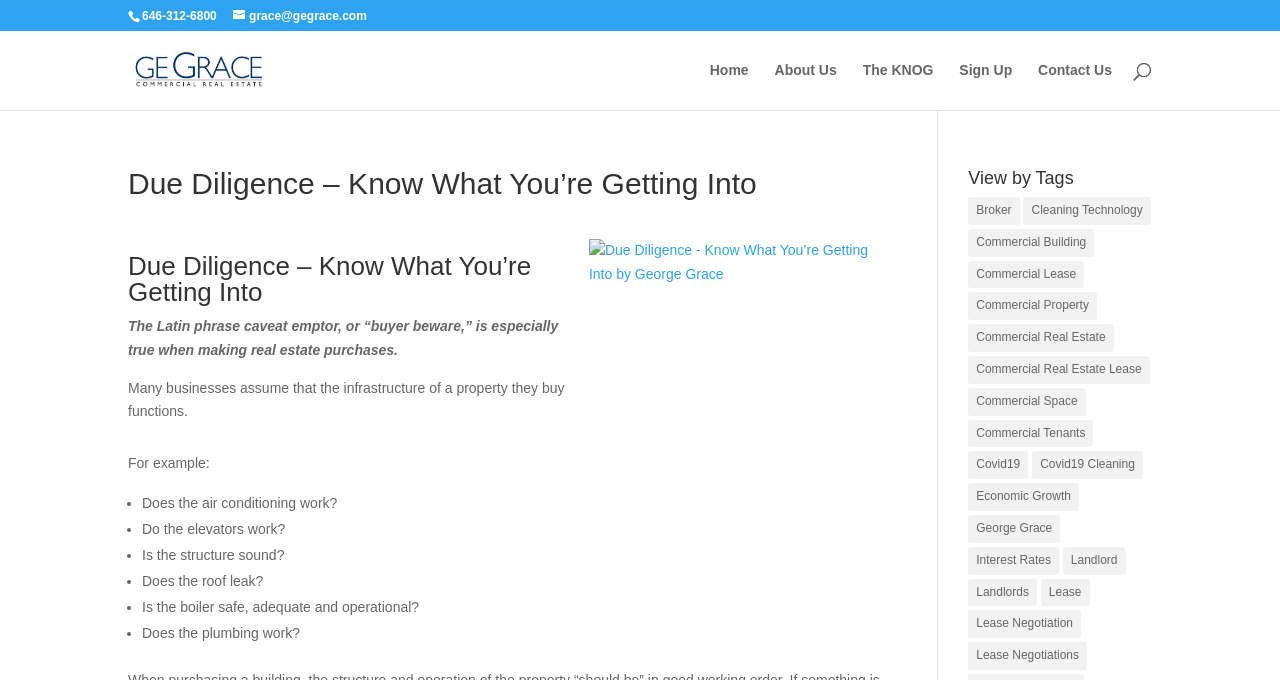Find and extract the text of the primary heading on the webpage.

Due Diligence – Know What You’re Getting Into